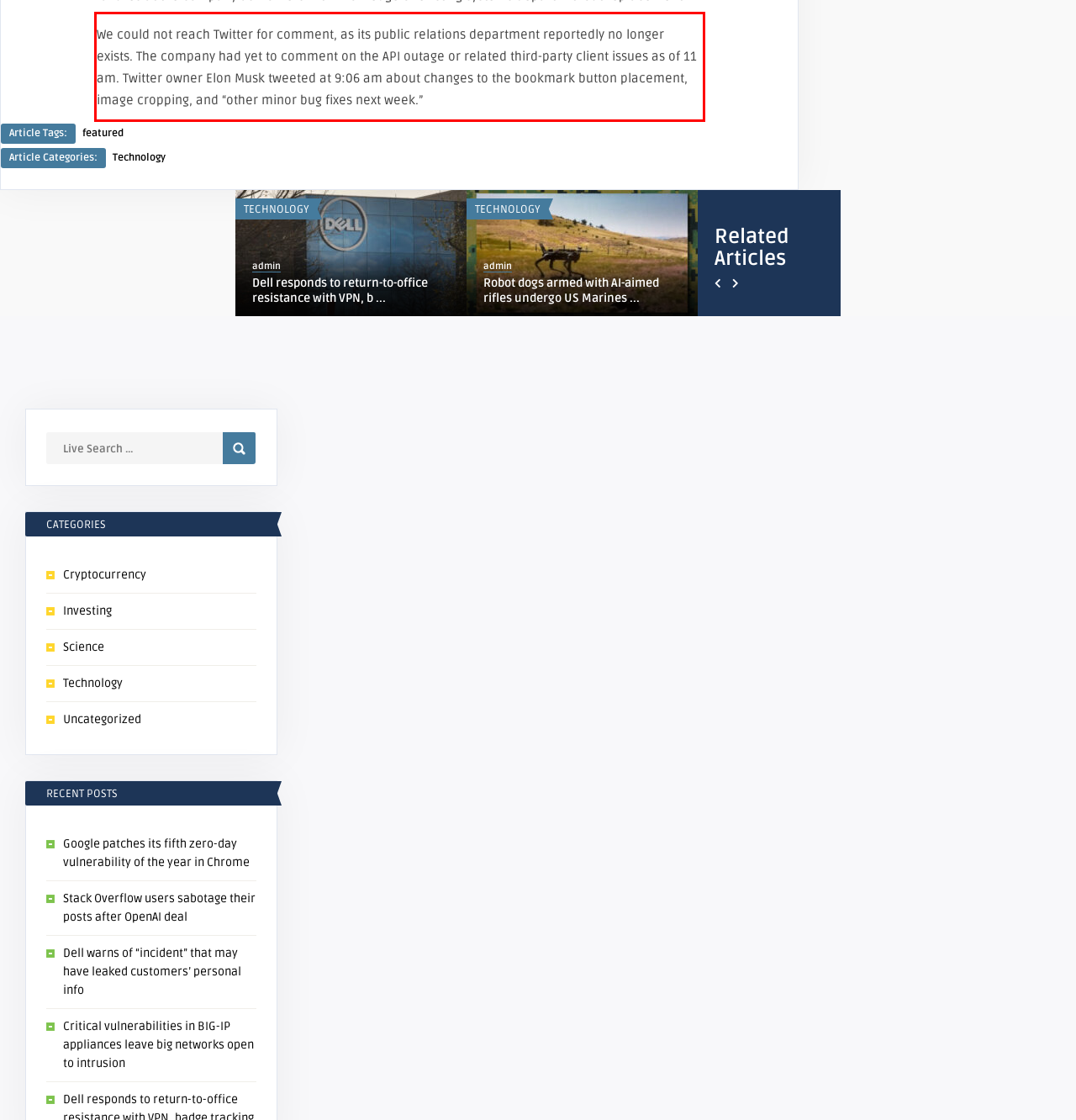Please examine the webpage screenshot containing a red bounding box and use OCR to recognize and output the text inside the red bounding box.

We could not reach Twitter for comment, as its public relations department reportedly no longer exists. The company had yet to comment on the API outage or related third-party client issues as of 11 am. Twitter owner Elon Musk tweeted at 9:06 am about changes to the bookmark button placement, image cropping, and “other minor bug fixes next week.”